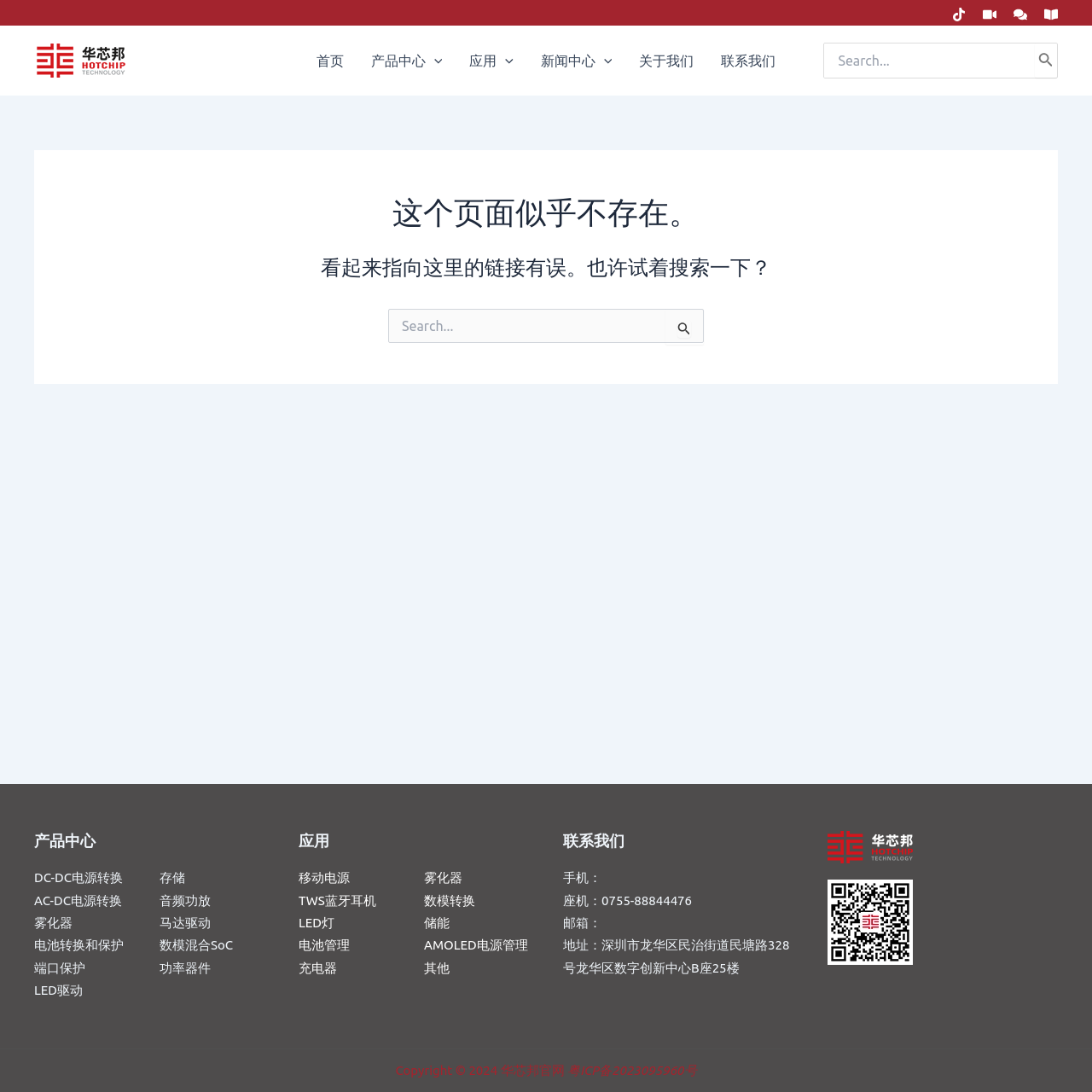Please locate the bounding box coordinates of the element's region that needs to be clicked to follow the instruction: "Search for a product". The bounding box coordinates should be provided as four float numbers between 0 and 1, i.e., [left, top, right, bottom].

[0.355, 0.282, 0.645, 0.314]